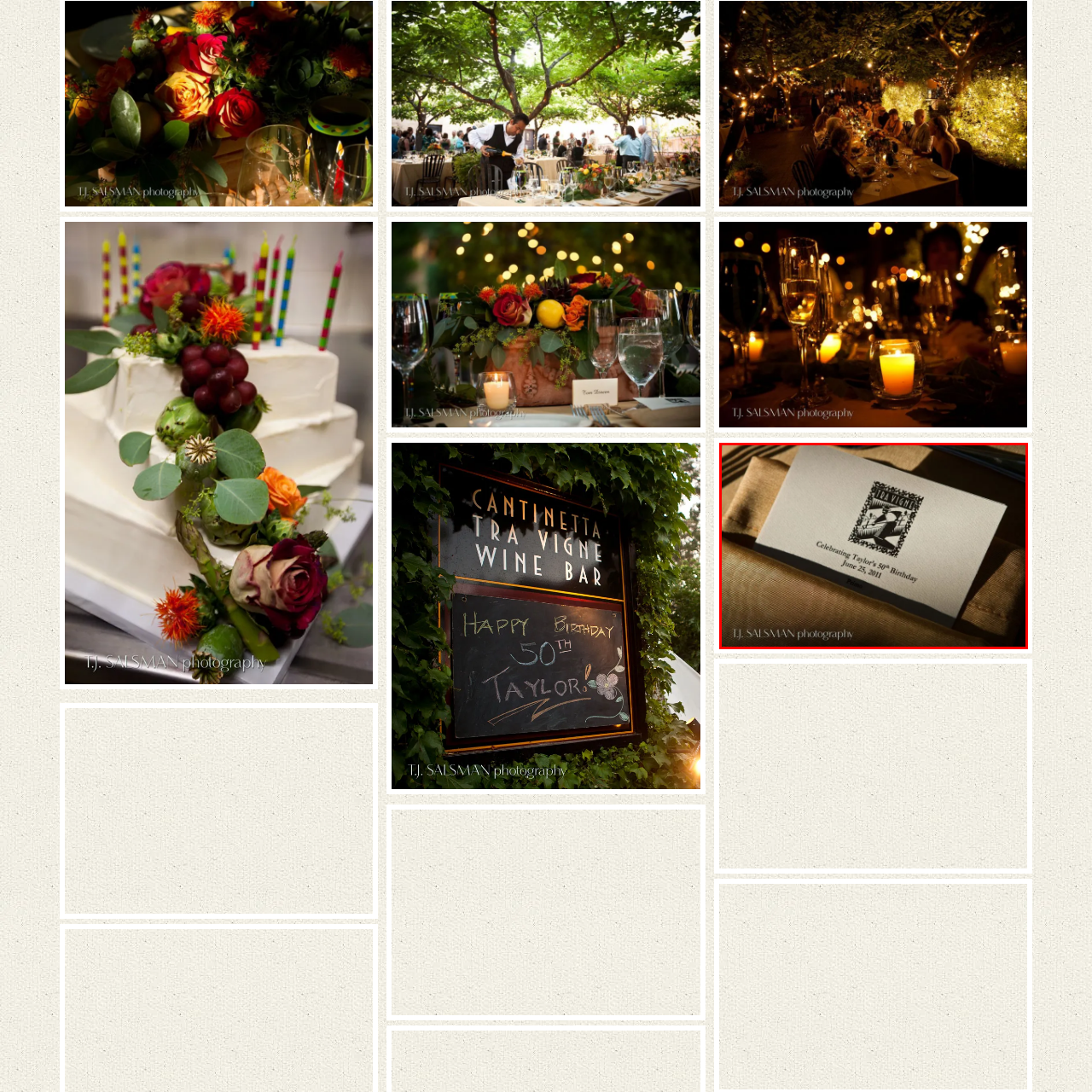Focus on the image marked by the red bounding box and offer an in-depth answer to the subsequent question based on the visual content: What is the date of the birthday celebration?

The date can be found on the invitation card, which displays the date 'June 25, 2011' below the decorative graphic.